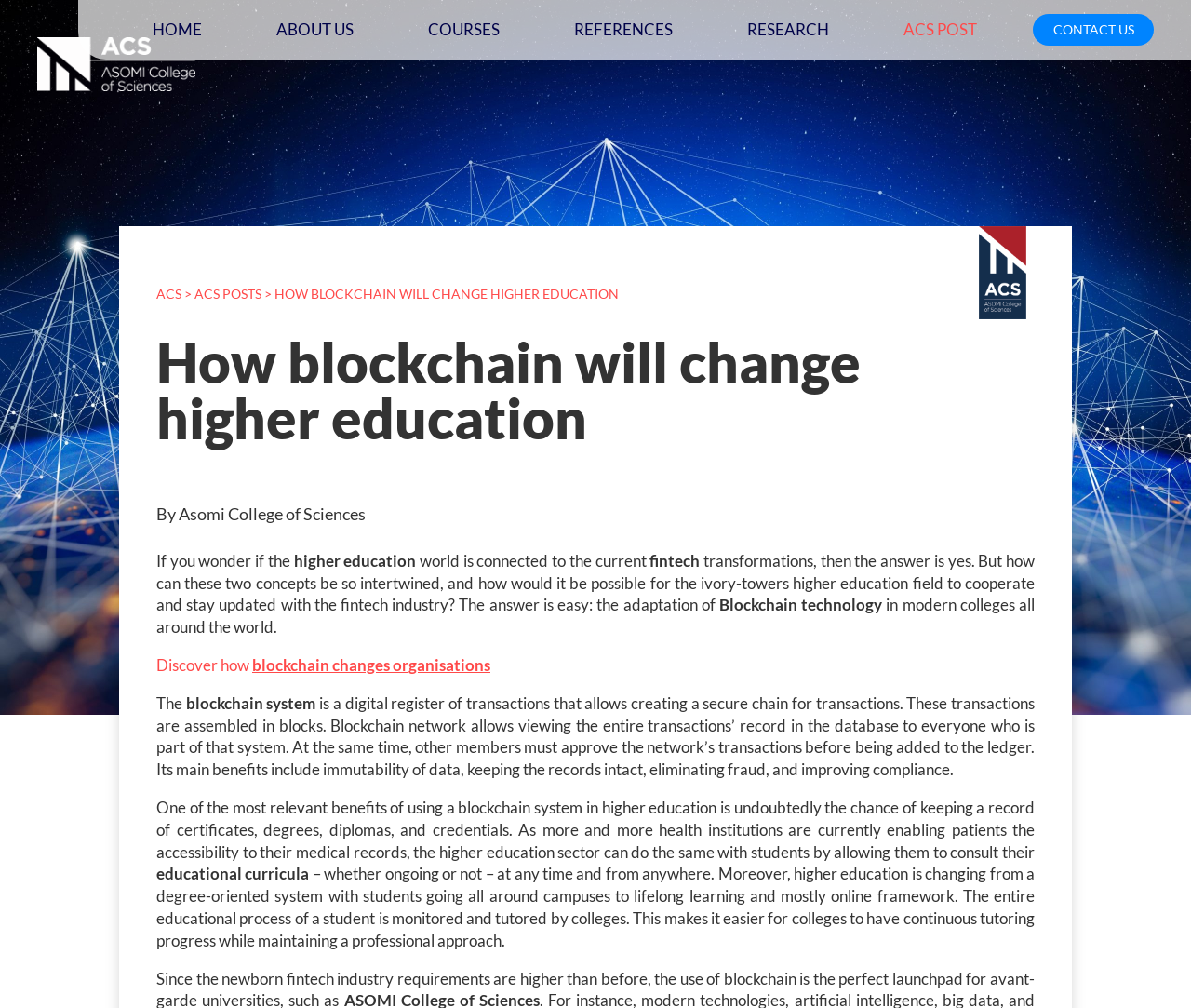Carefully observe the image and respond to the question with a detailed answer:
What is the name of the technology mentioned in the article?

The answer can be found in the StaticText element with the text 'Blockchain technology' which is located in the middle of the article.